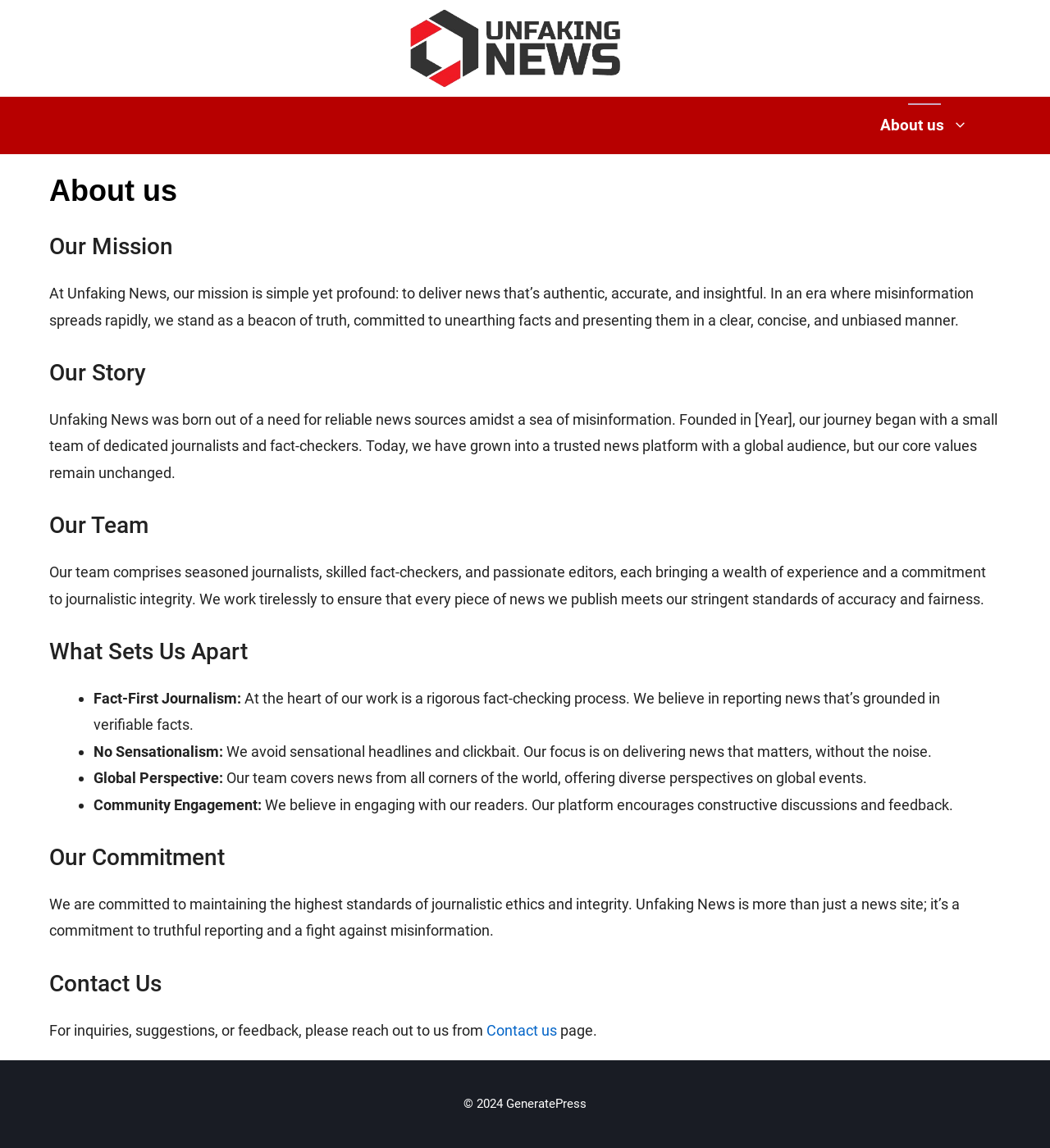How can readers provide feedback to Unfaking News?
Carefully analyze the image and provide a detailed answer to the question.

I found this information by reading the static text element under the 'Contact Us' heading, which states 'For inquiries, suggestions, or feedback, please reach out to us from our Contact us page'.